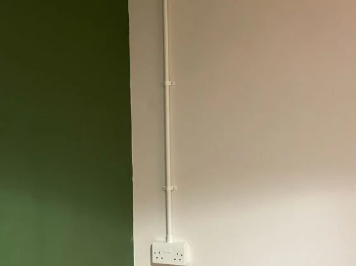Answer the following in one word or a short phrase: 
What is the purpose of the electrical installation?

To provide power access